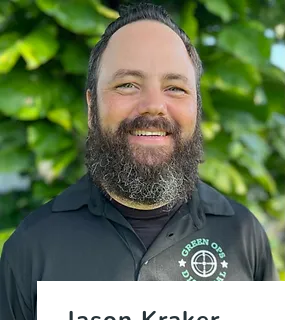Based on what you see in the screenshot, provide a thorough answer to this question: What is the color of Jason Kraker's shirt?

The caption specifically mentions that Jason Kraker wears a black polo shirt adorned with the company logo, which reveals the color of his shirt.